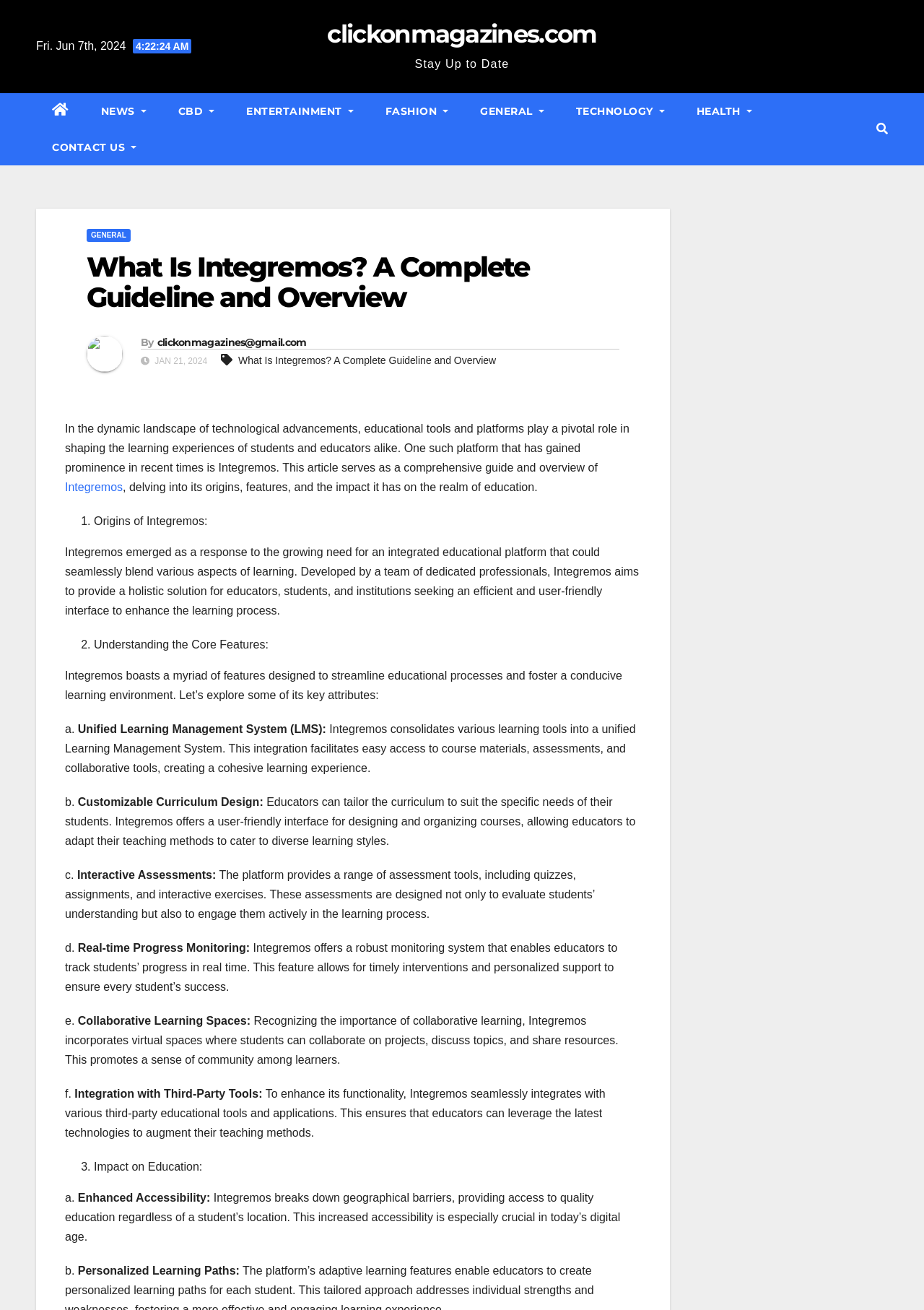Please determine the bounding box coordinates of the clickable area required to carry out the following instruction: "Click on Integremos". The coordinates must be four float numbers between 0 and 1, represented as [left, top, right, bottom].

[0.07, 0.367, 0.133, 0.377]